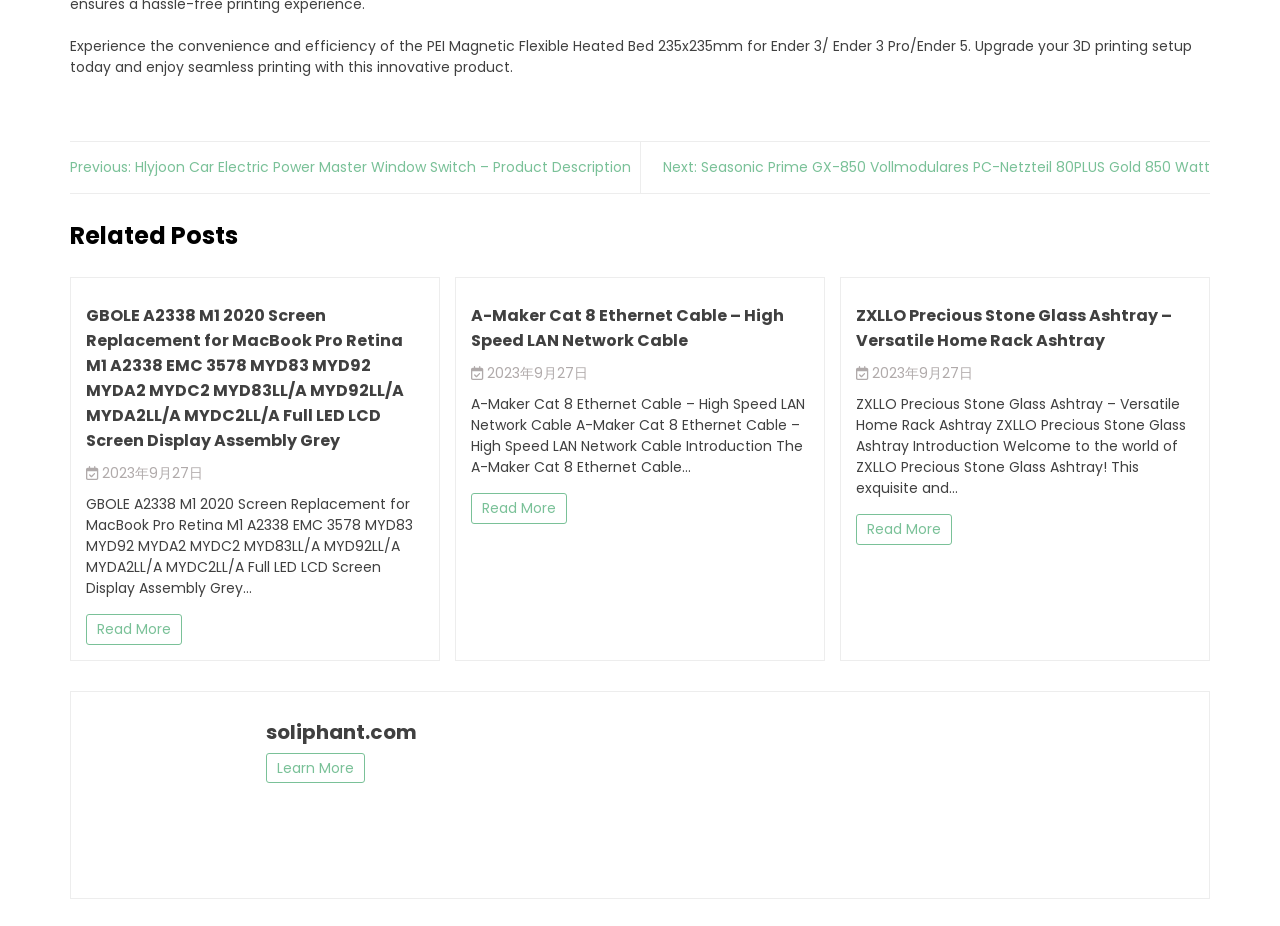What is the product mentioned in the first related post?
Refer to the screenshot and answer in one word or phrase.

GBOLE A2338 M1 2020 Screen Replacement